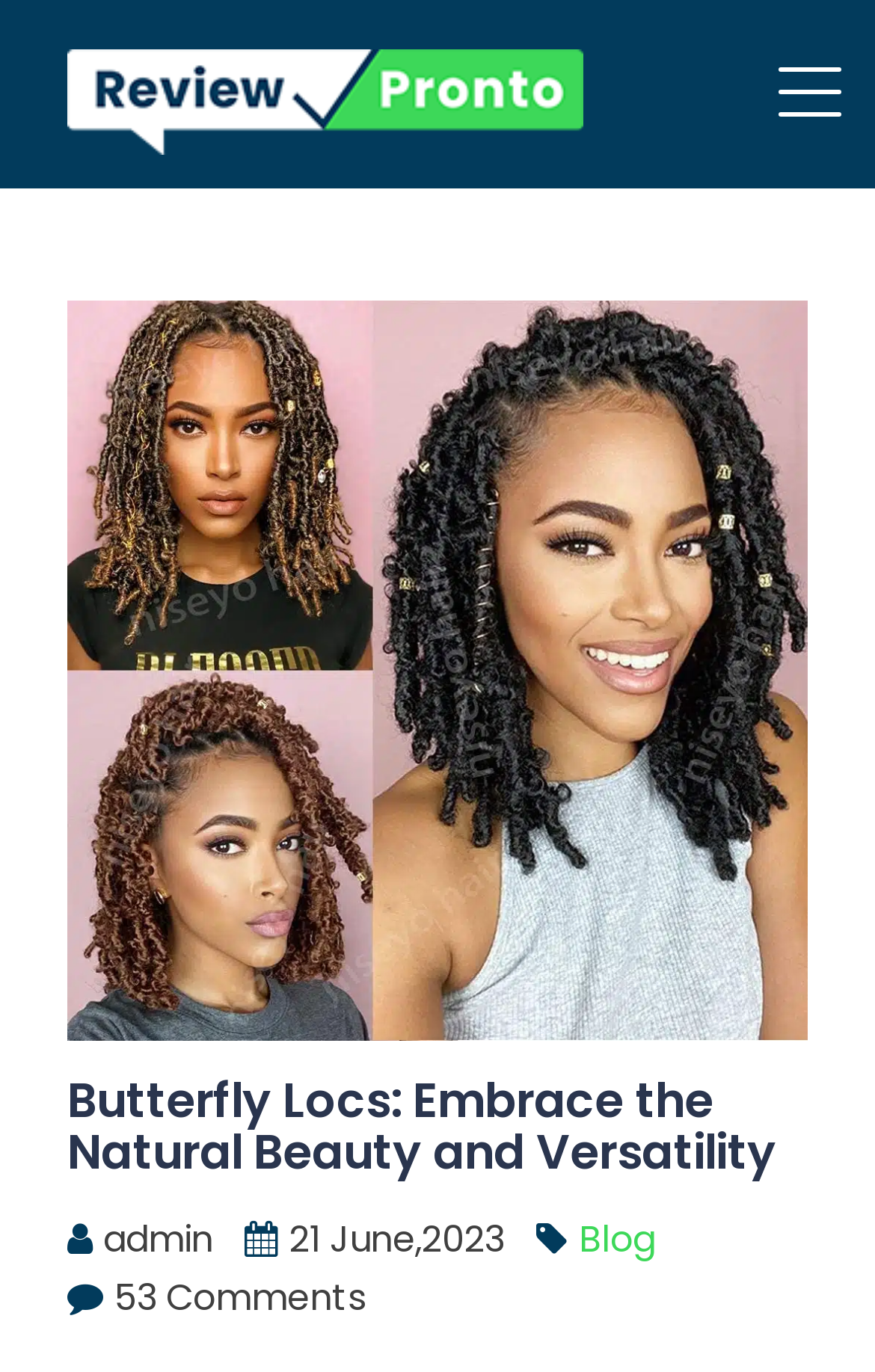Please answer the following question using a single word or phrase: 
How many comments are there on this blog post?

53